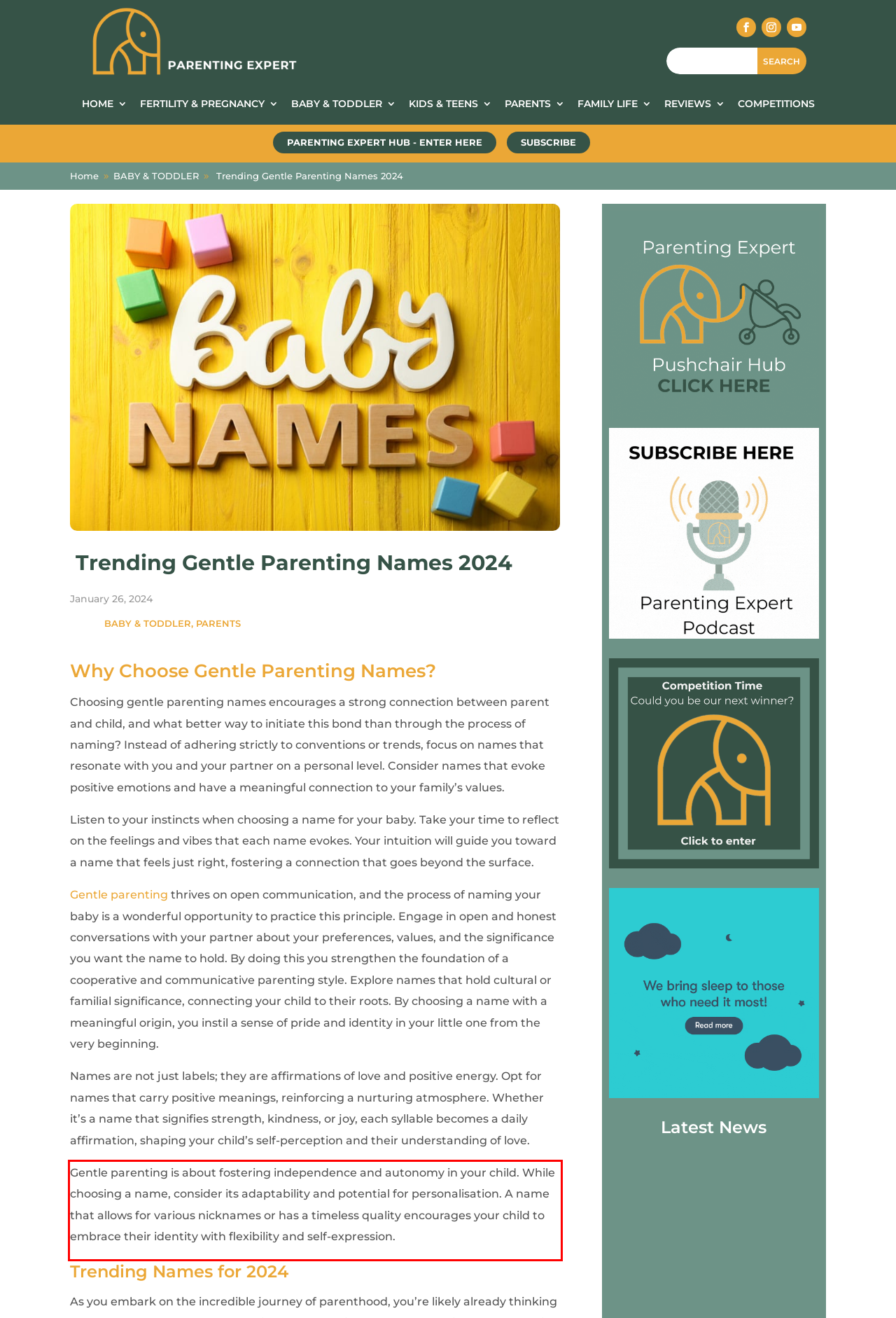Observe the screenshot of the webpage that includes a red rectangle bounding box. Conduct OCR on the content inside this red bounding box and generate the text.

Gentle parenting is about fostering independence and autonomy in your child. While choosing a name, consider its adaptability and potential for personalisation. A name that allows for various nicknames or has a timeless quality encourages your child to embrace their identity with flexibility and self-expression.